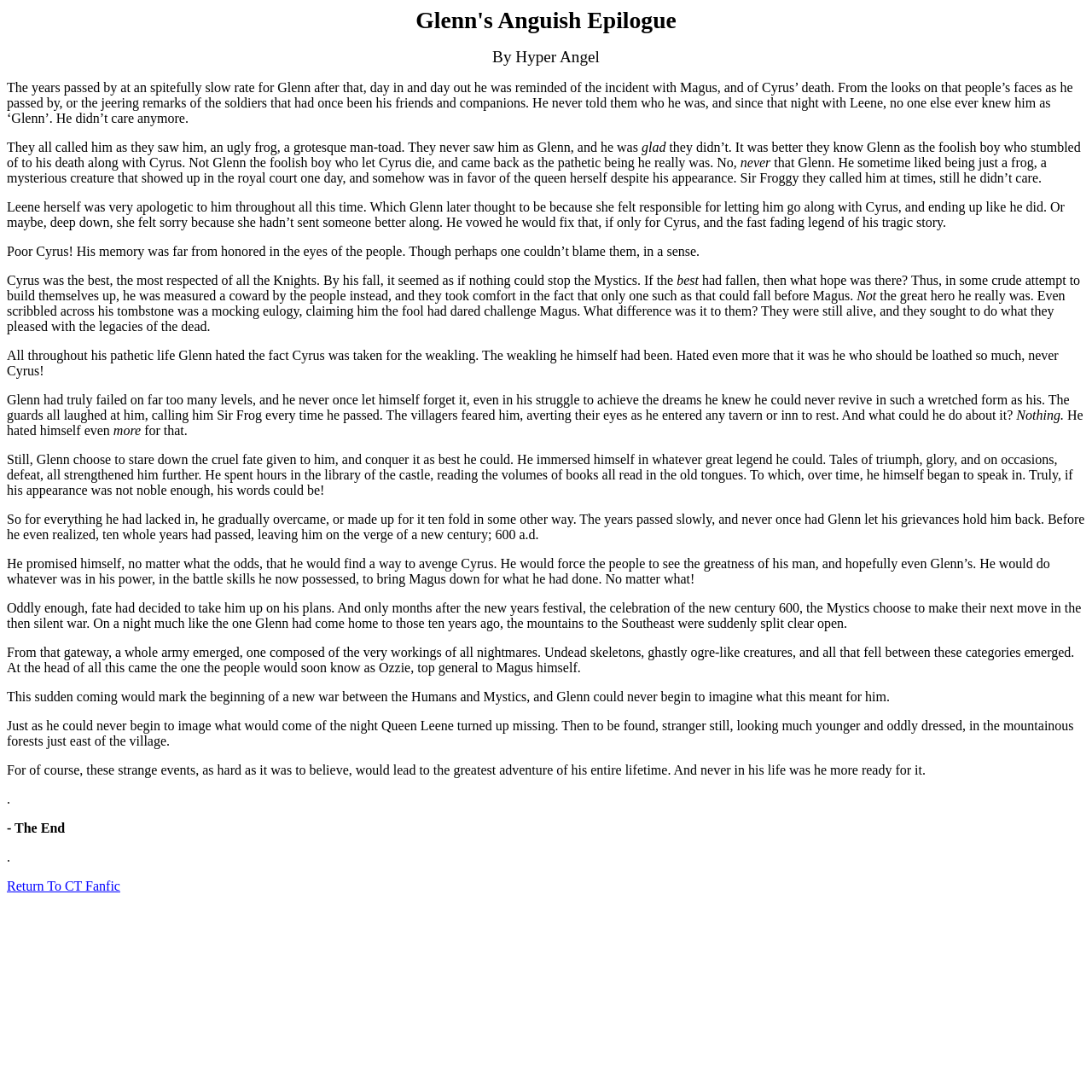Answer the question with a single word or phrase: 
What is the year mentioned in the story?

600 a.d.